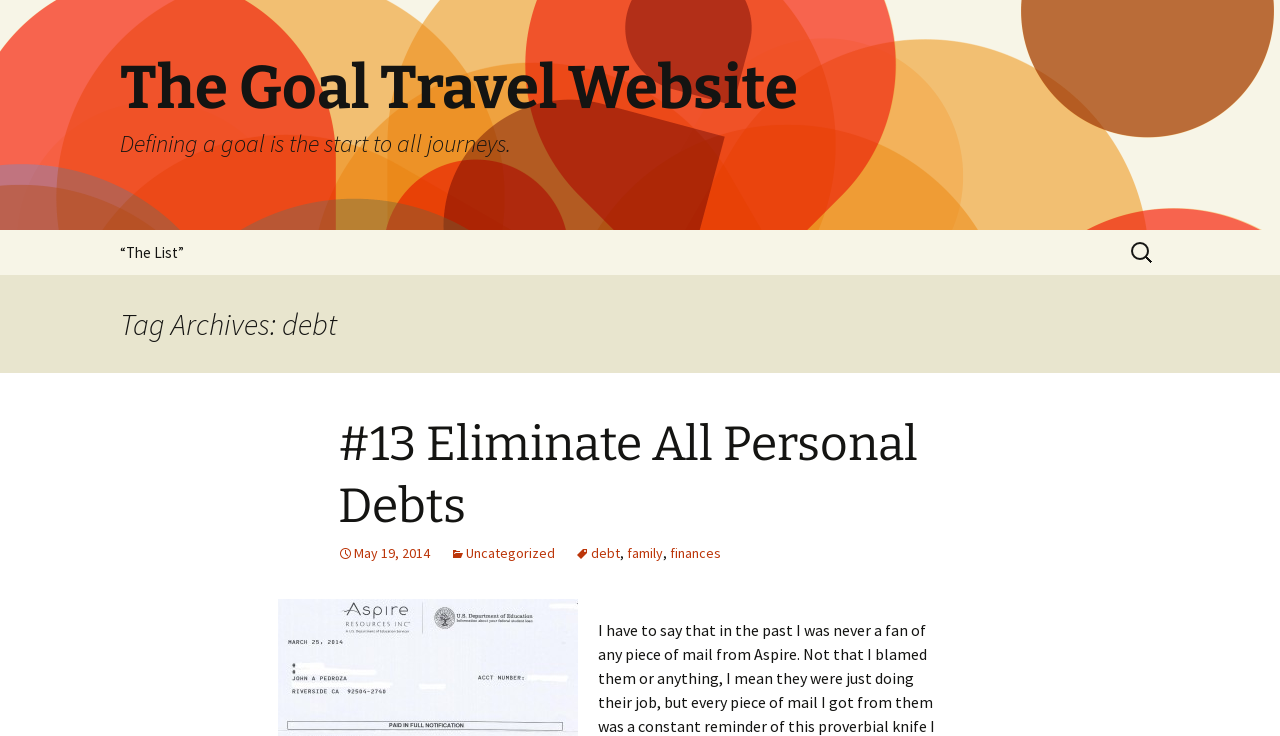Respond to the question below with a single word or phrase:
What is the text of the first heading?

The Goal Travel Website